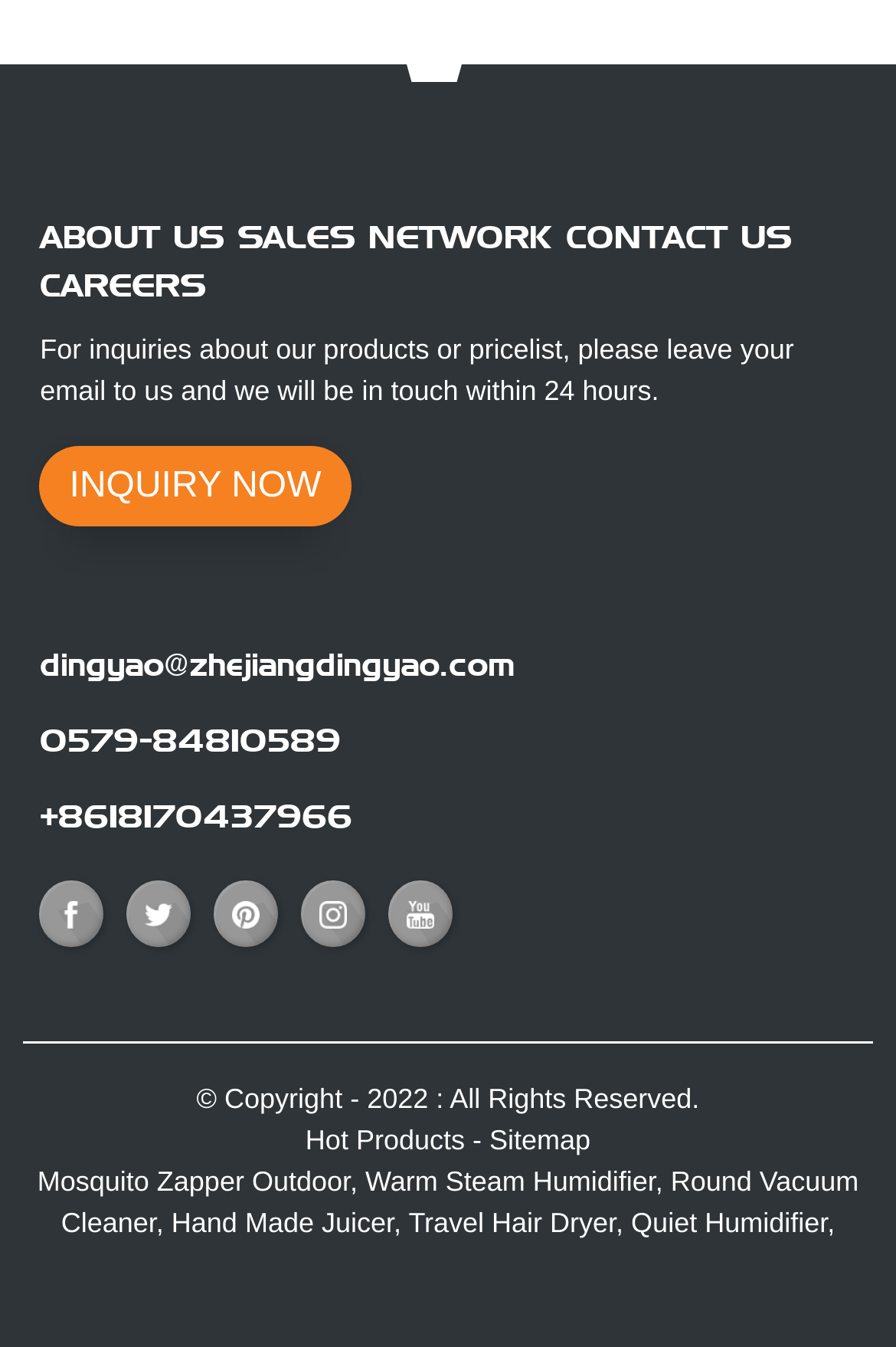Identify the bounding box for the UI element described as: "INQUIRY NOW". The coordinates should be four float numbers between 0 and 1, i.e., [left, top, right, bottom].

[0.045, 0.331, 0.391, 0.391]